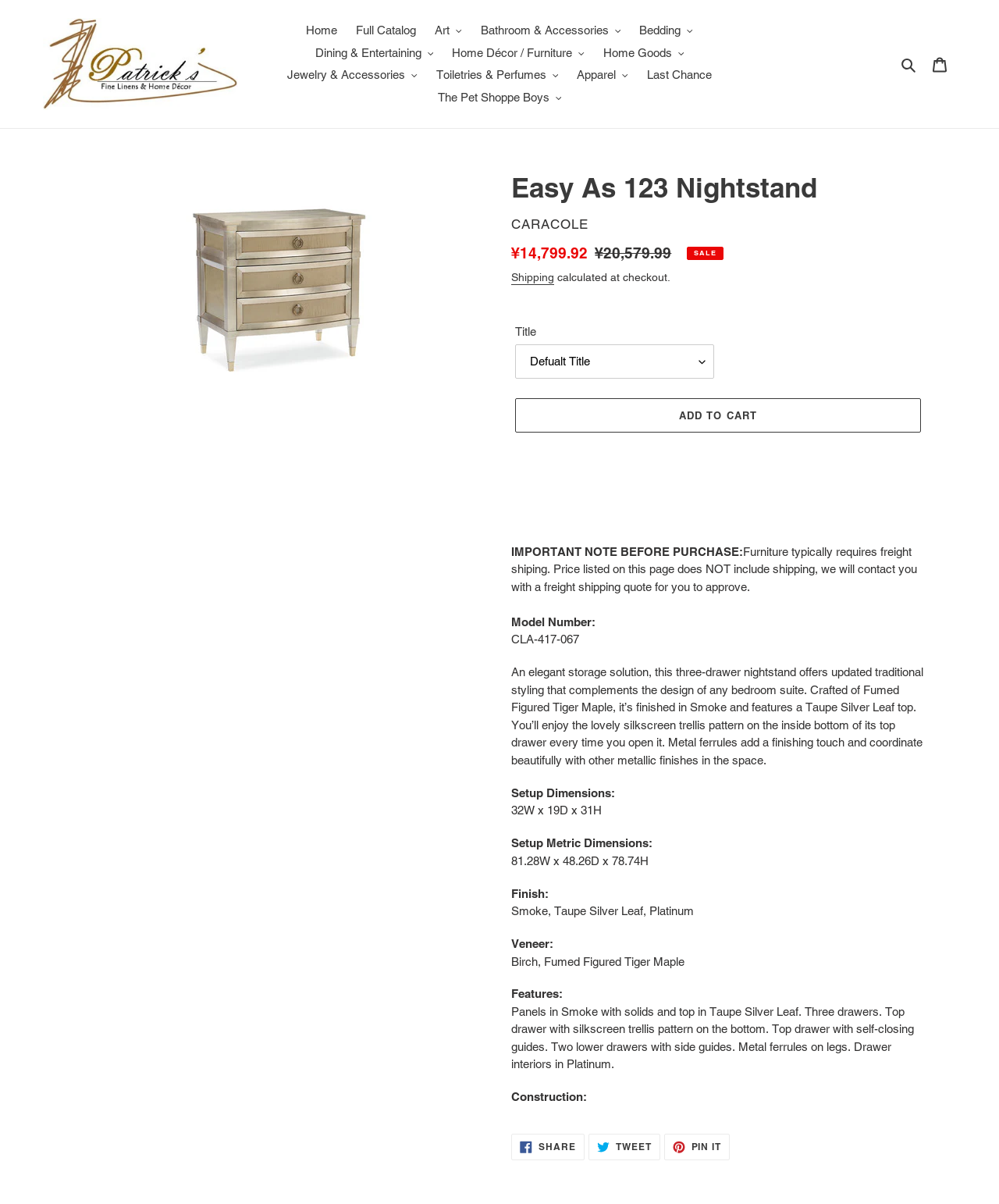What is the price of the nightstand?
Please provide a full and detailed response to the question.

I found the answer by looking at the description list detail element on the webpage, which says 'Sale price ¥14,799.92'. This is likely the current price of the product.